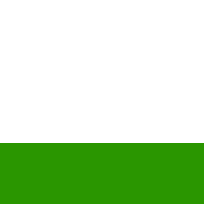How many connectors are included in the product? From the image, respond with a single word or brief phrase.

2